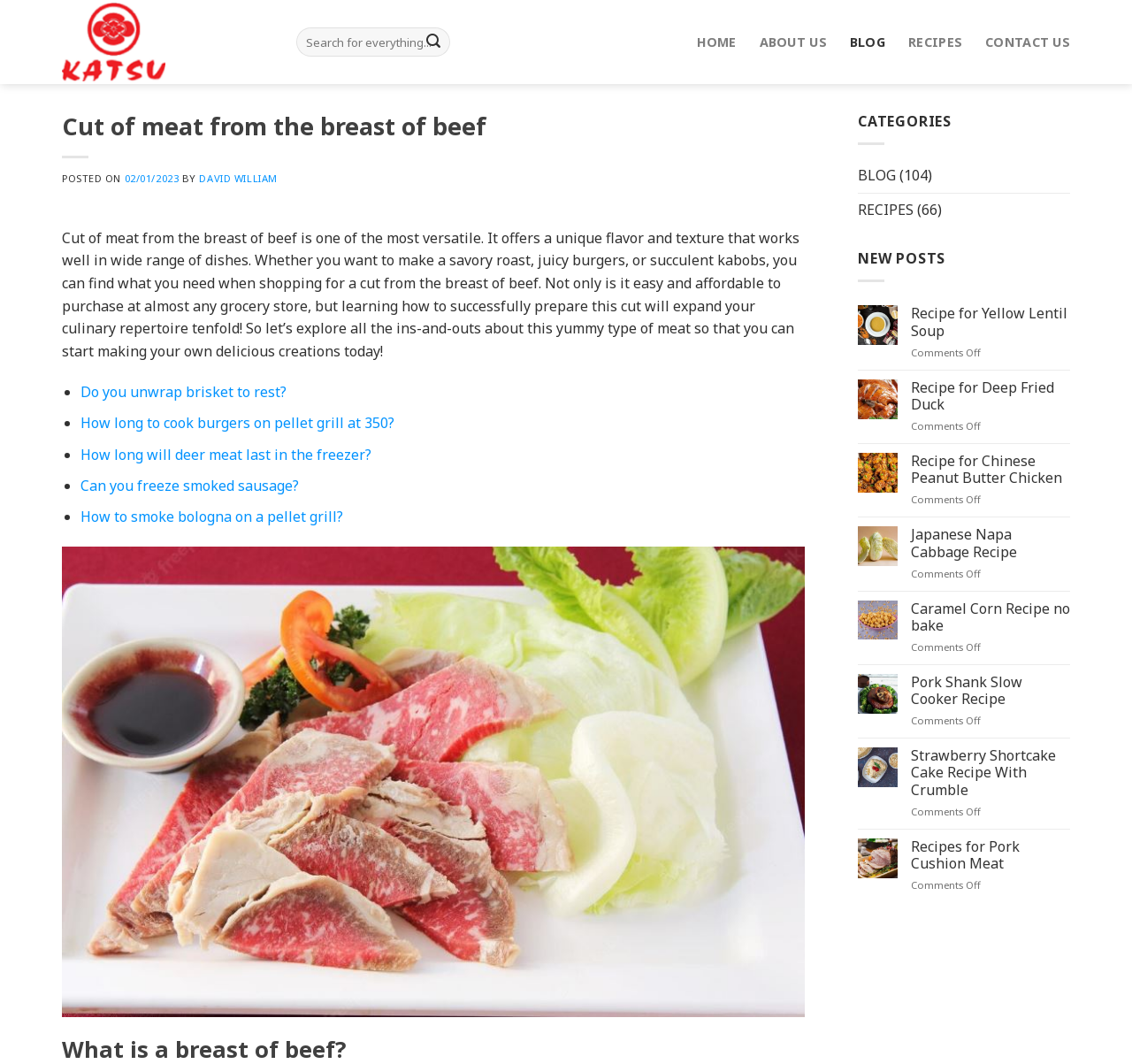Please analyze the image and give a detailed answer to the question:
What is the topic of the article?

The topic of the article can be found in the heading that says 'Cut of meat from the breast of beef'. This is likely the main topic of the article, which discusses the characteristics and uses of this type of meat.